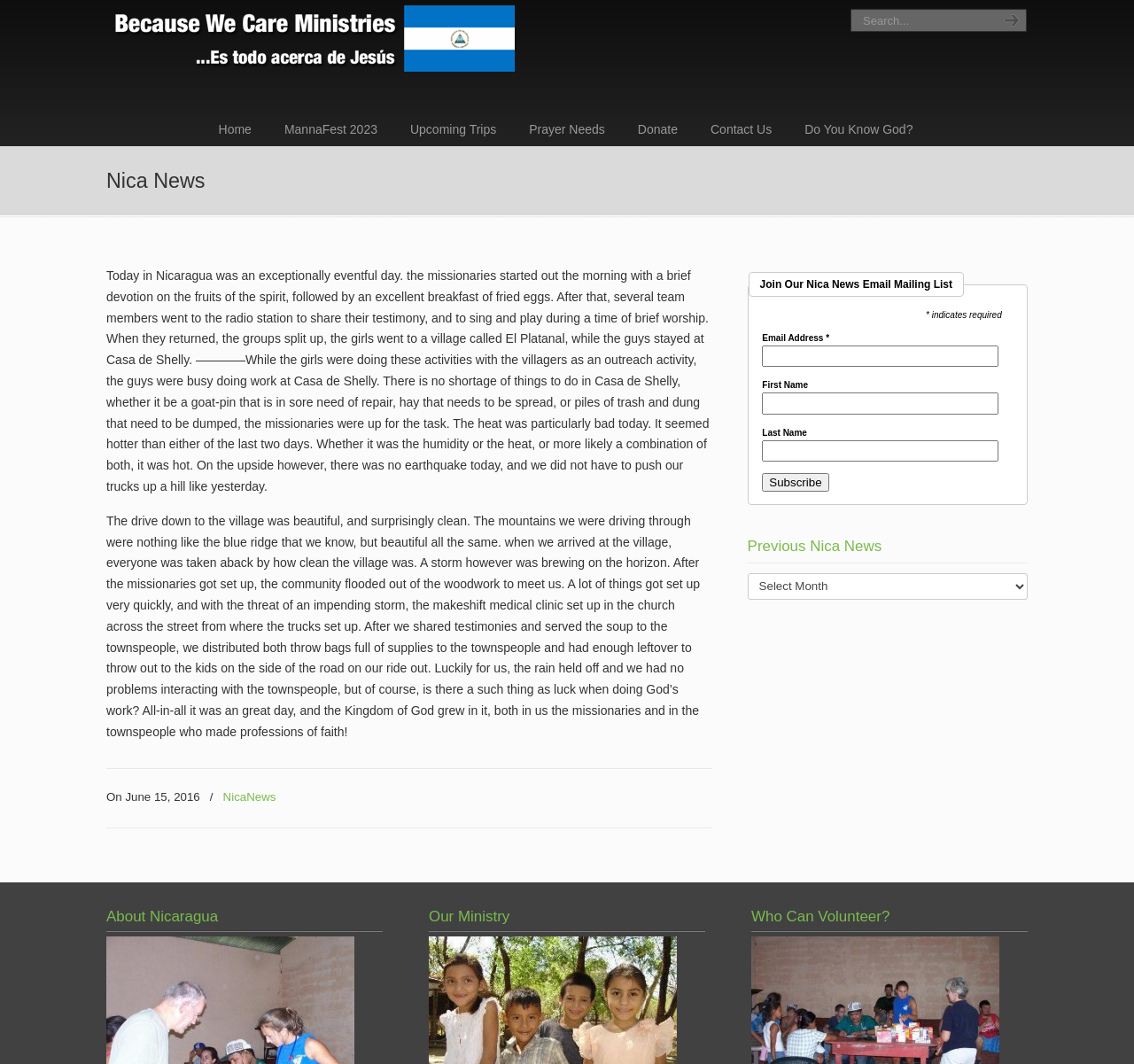Please find the bounding box coordinates of the section that needs to be clicked to achieve this instruction: "select a previous Nica News".

[0.659, 0.539, 0.906, 0.564]